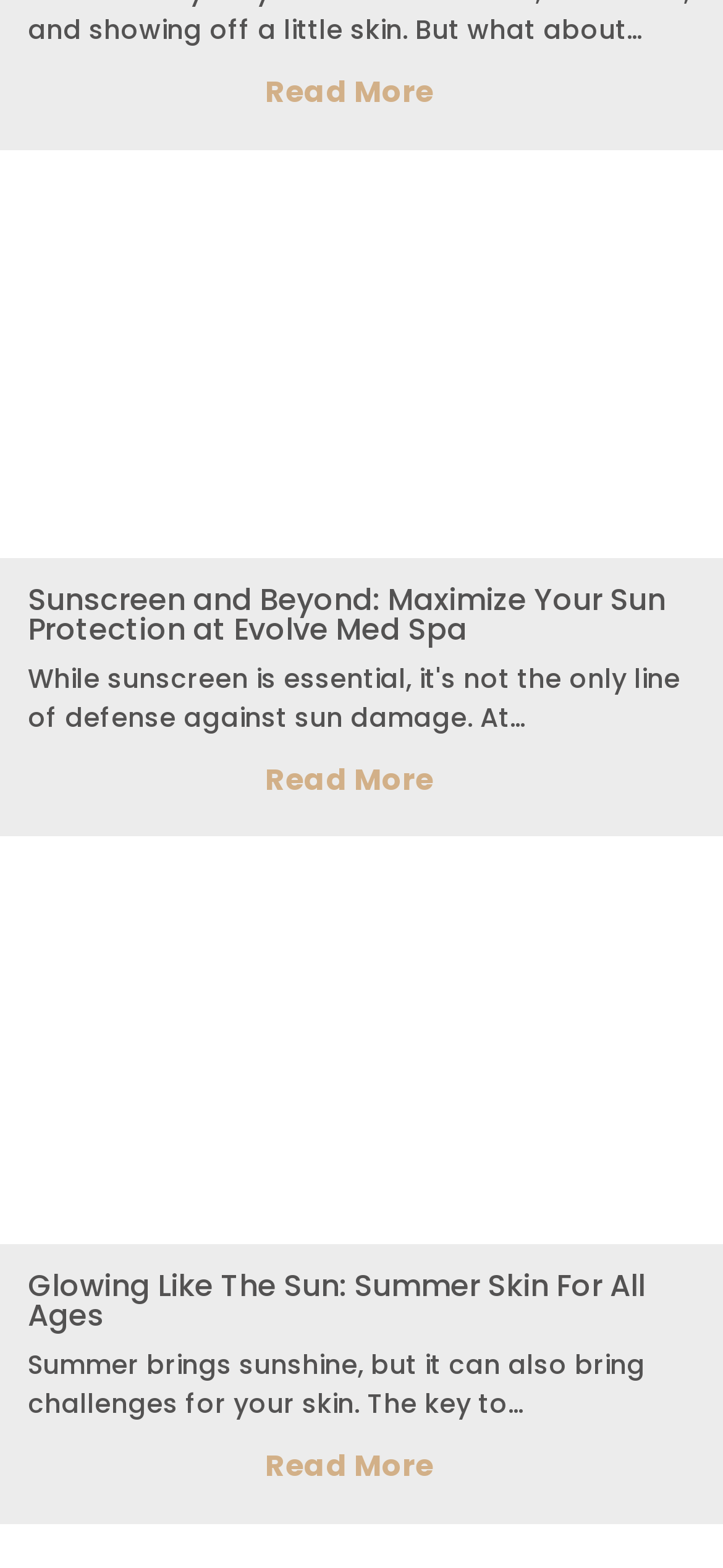Give a concise answer using one word or a phrase to the following question:
How many articles are featured on this page?

3